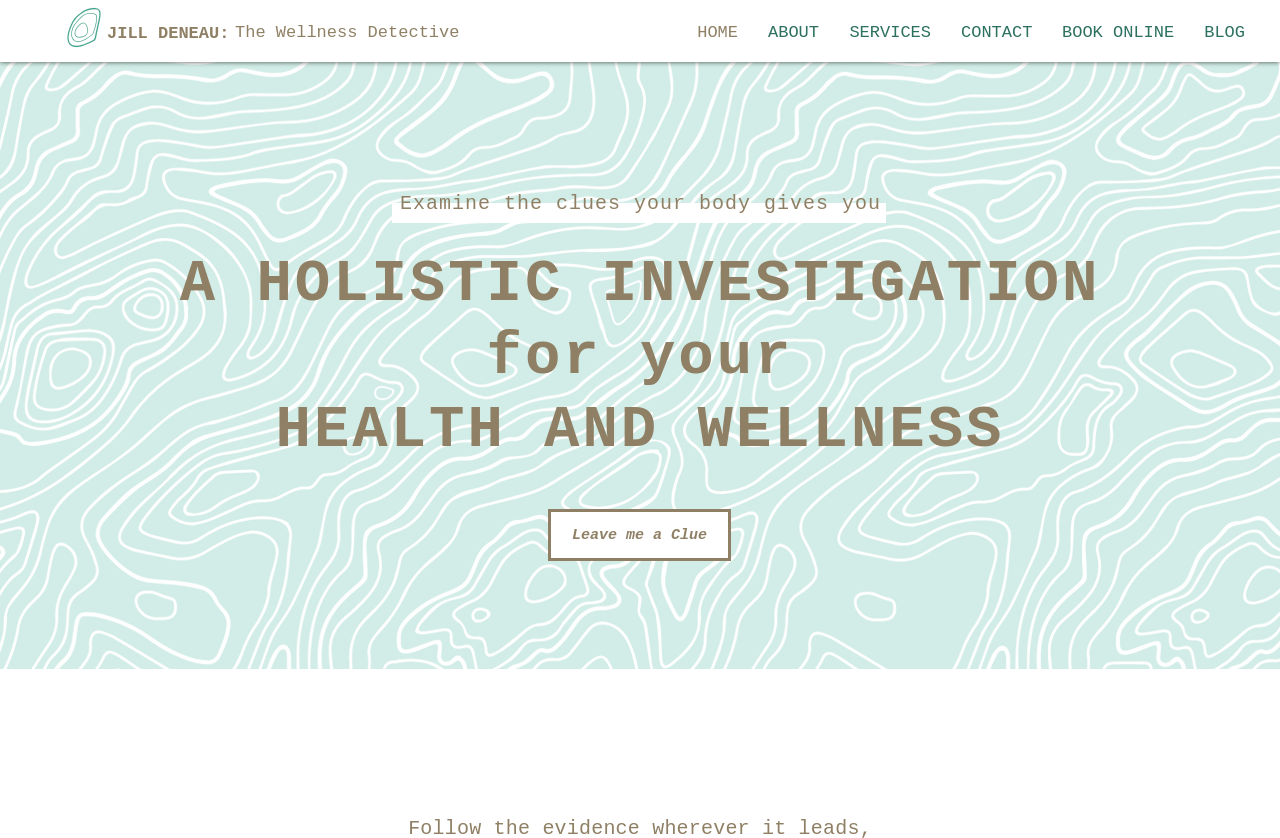What is the theme of the webpage?
Offer a detailed and exhaustive answer to the question.

The theme of the webpage can be inferred from the headings and the content of the webpage. The headings 'Examine the clues your body gives you', 'A HOLISTIC INVESTIGATION', and 'HEALTH AND WELLNESS' suggest that the webpage is related to health and wellness.